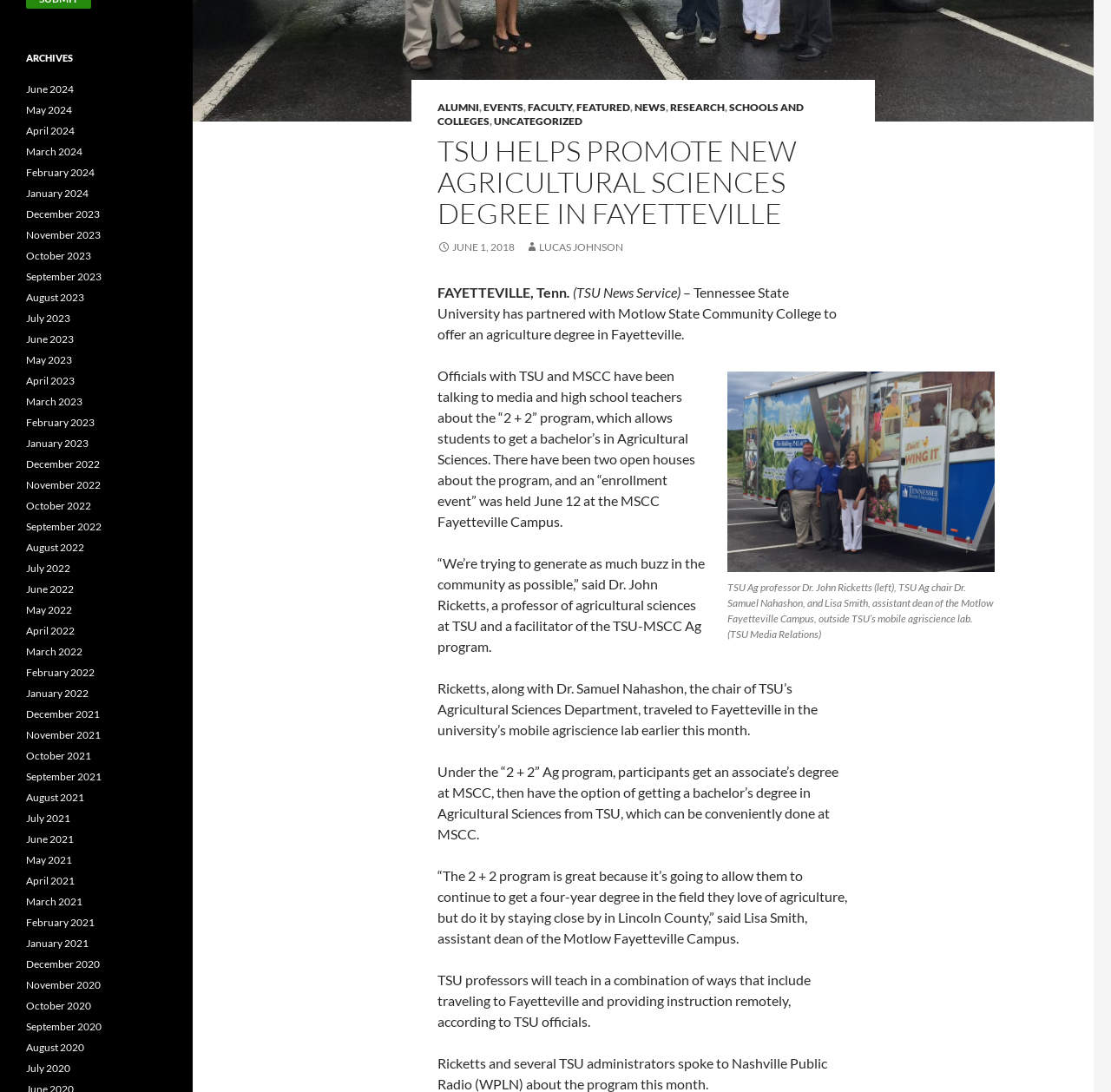Highlight the bounding box of the UI element that corresponds to this description: "FACULTY".

[0.475, 0.092, 0.515, 0.104]